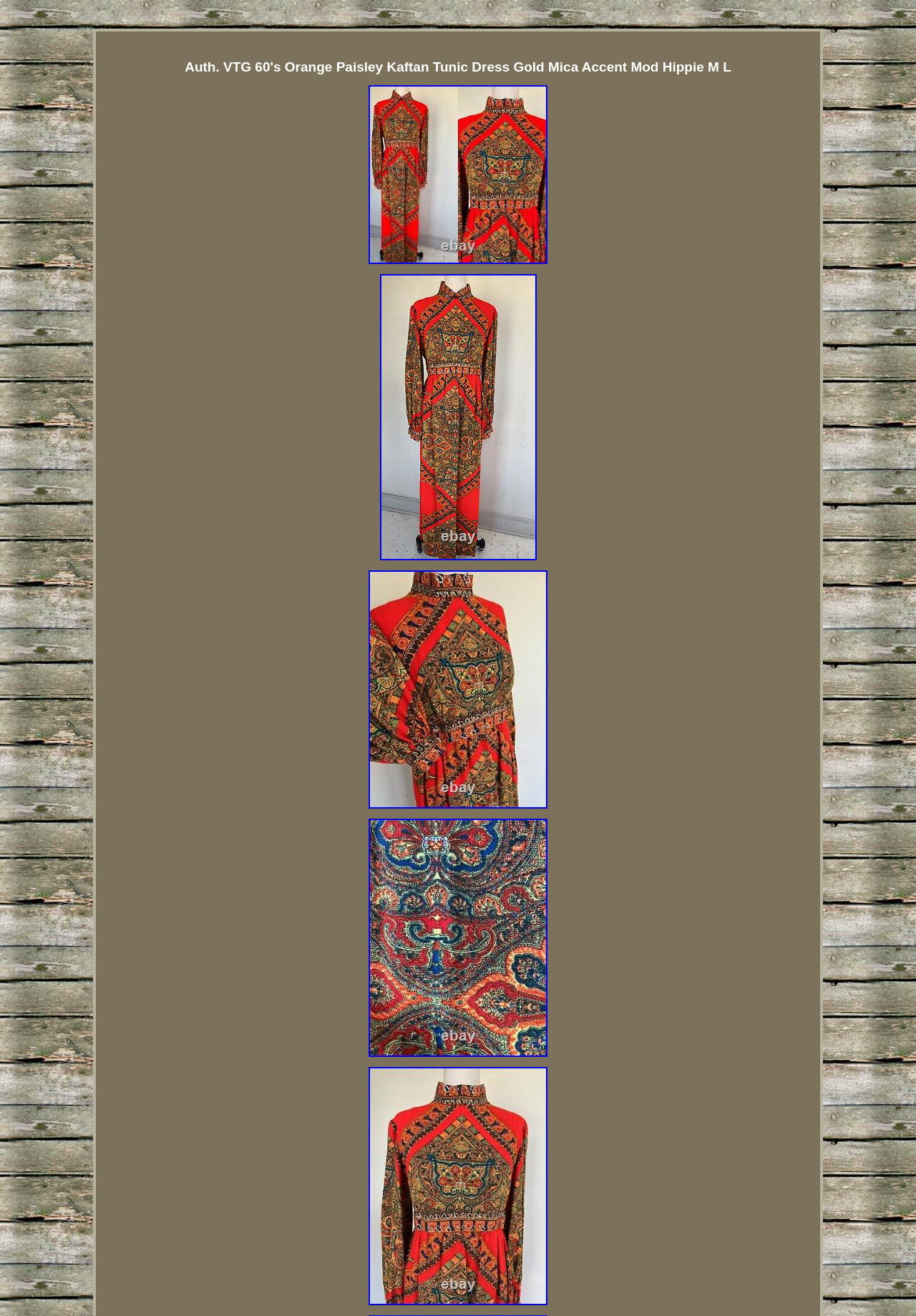Provide a single word or phrase to answer the given question: 
How many images of the dress are shown?

4